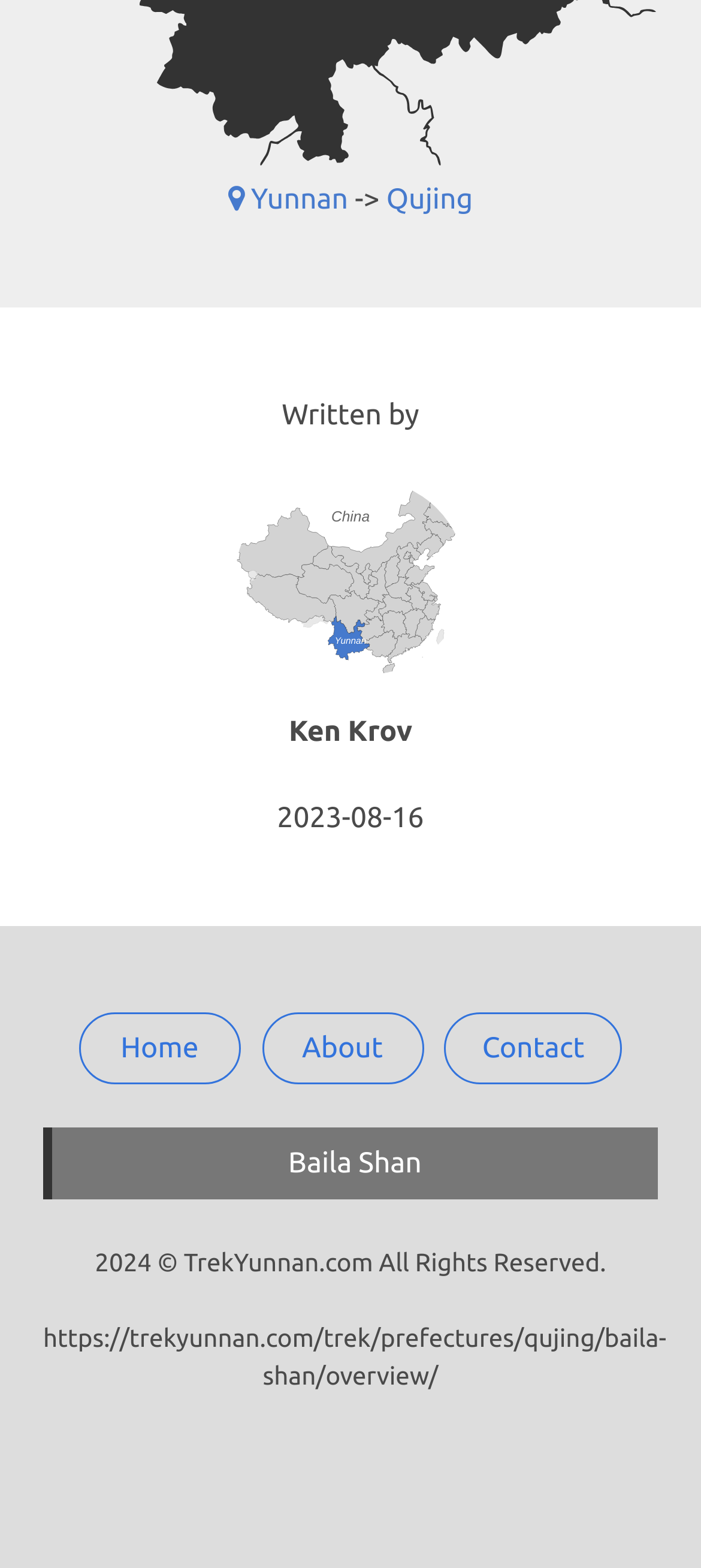What is the date of the article?
Provide an in-depth answer to the question, covering all aspects.

The date of the article is mentioned in the text '2023-08-16' which is located below the author's name.